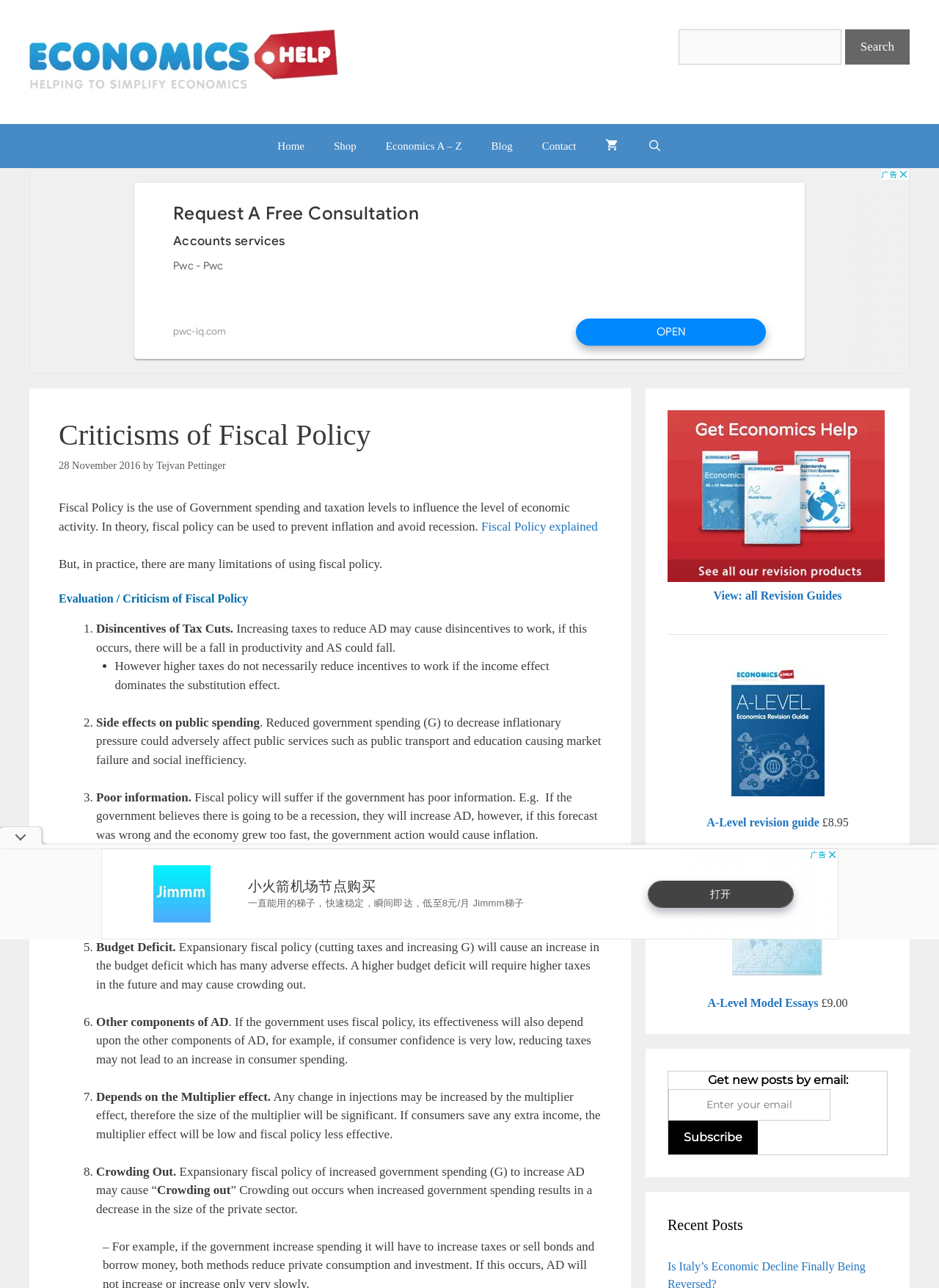Pinpoint the bounding box coordinates of the area that must be clicked to complete this instruction: "Read the article about Fiscal Policy explained".

[0.513, 0.403, 0.637, 0.414]